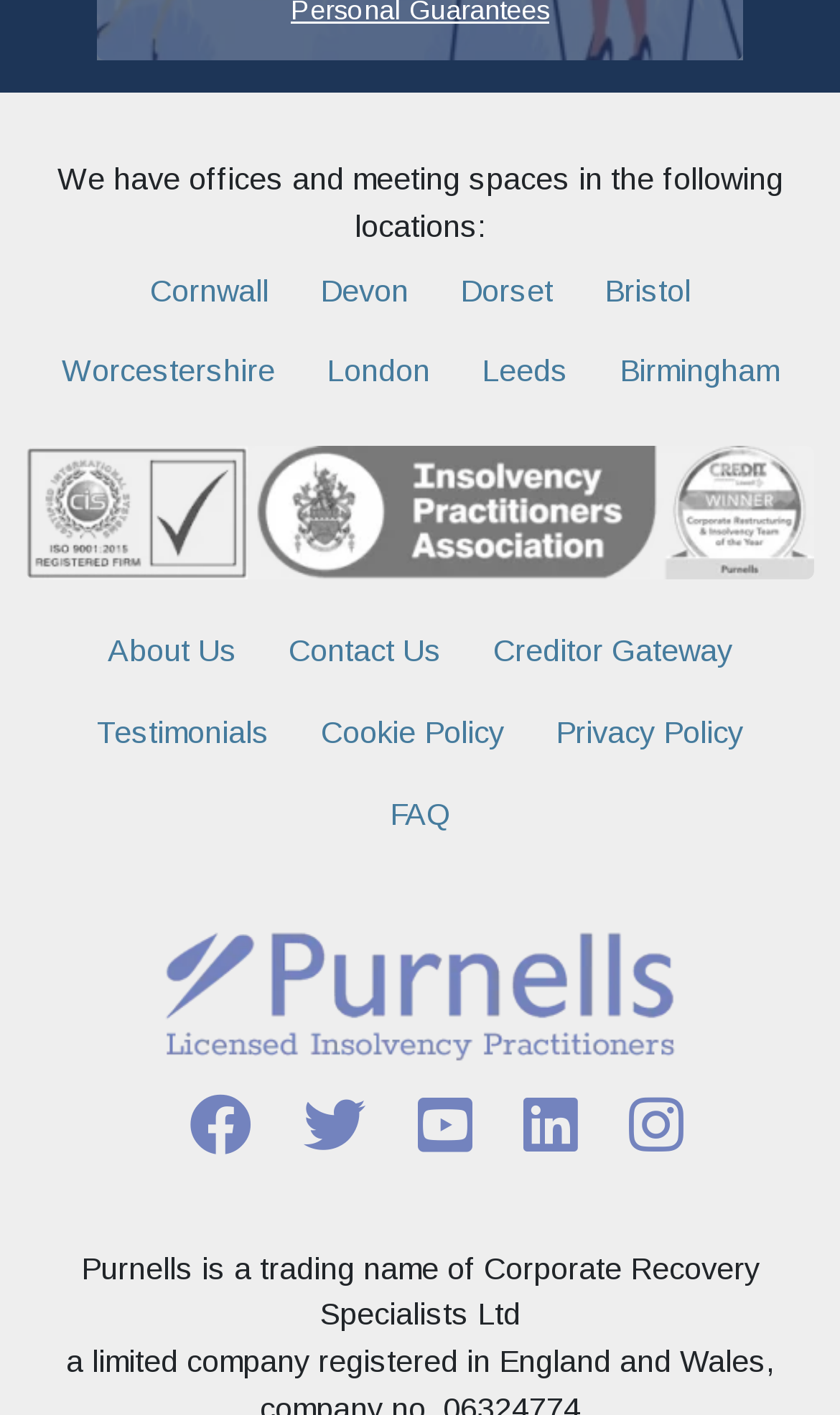Determine the bounding box coordinates of the region that needs to be clicked to achieve the task: "Read Testimonials".

[0.115, 0.502, 0.321, 0.535]